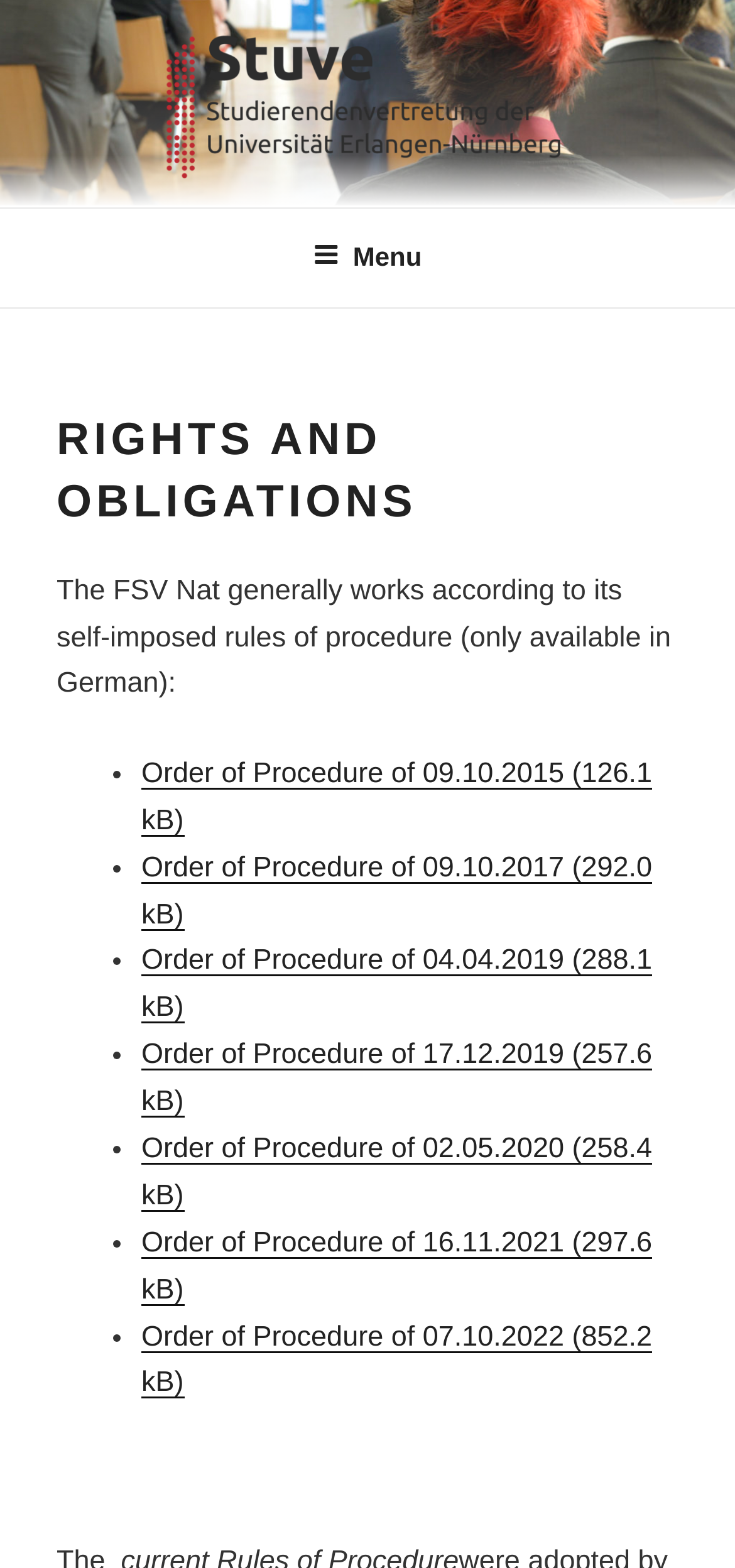Identify the bounding box coordinates of the element that should be clicked to fulfill this task: "Open the top menu". The coordinates should be provided as four float numbers between 0 and 1, i.e., [left, top, right, bottom].

[0.39, 0.135, 0.61, 0.194]